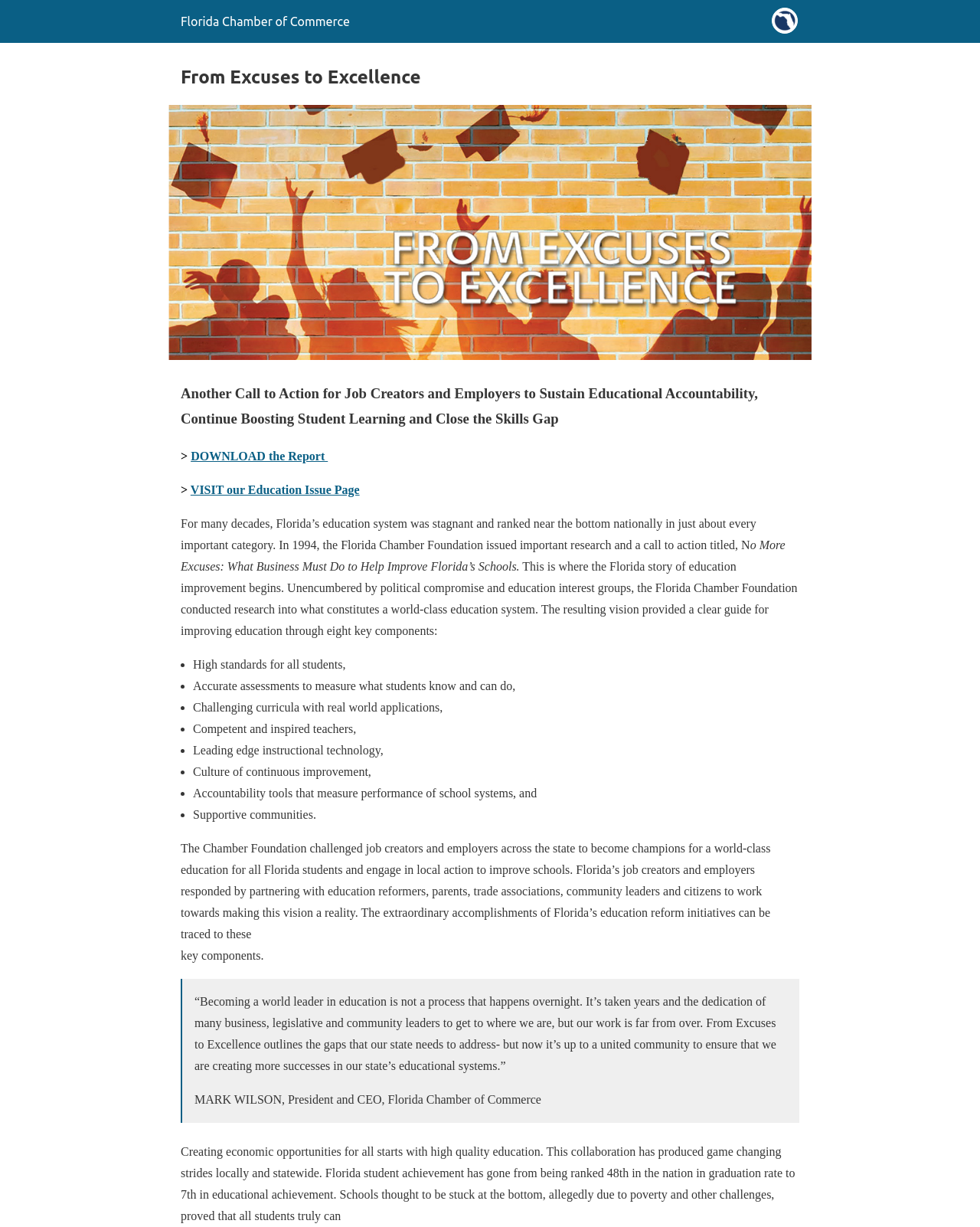From the details in the image, provide a thorough response to the question: What is the role of job creators and employers in education reform according to this webpage?

The webpage suggests that job creators and employers have a key role to play in education reform, by partnering with education reformers, parents, and community leaders to work towards creating a world-class education system in Florida.